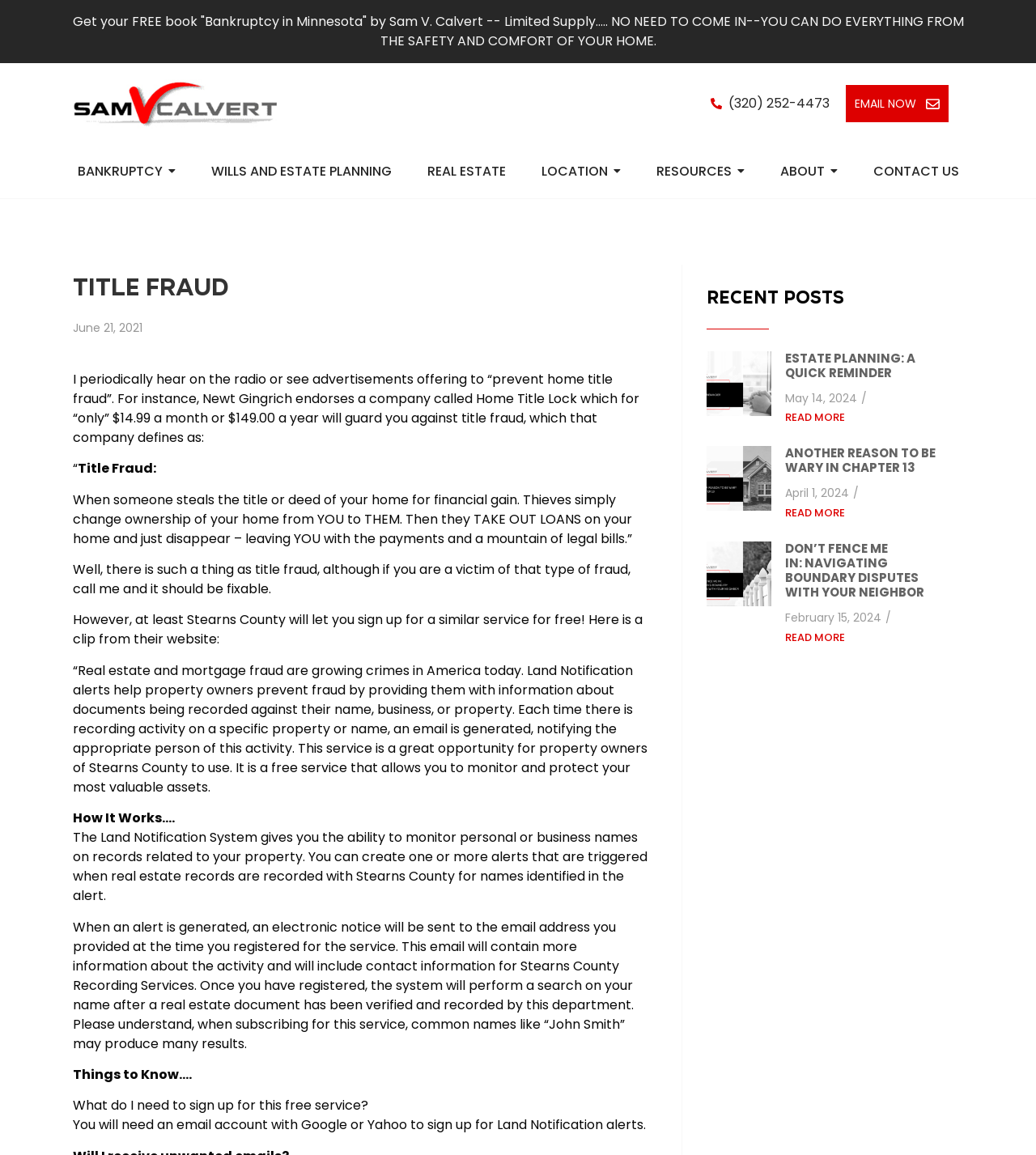Bounding box coordinates are specified in the format (top-left x, top-left y, bottom-right x, bottom-right y). All values are floating point numbers bounded between 0 and 1. Please provide the bounding box coordinate of the region this sentence describes: Email Now

[0.817, 0.074, 0.916, 0.106]